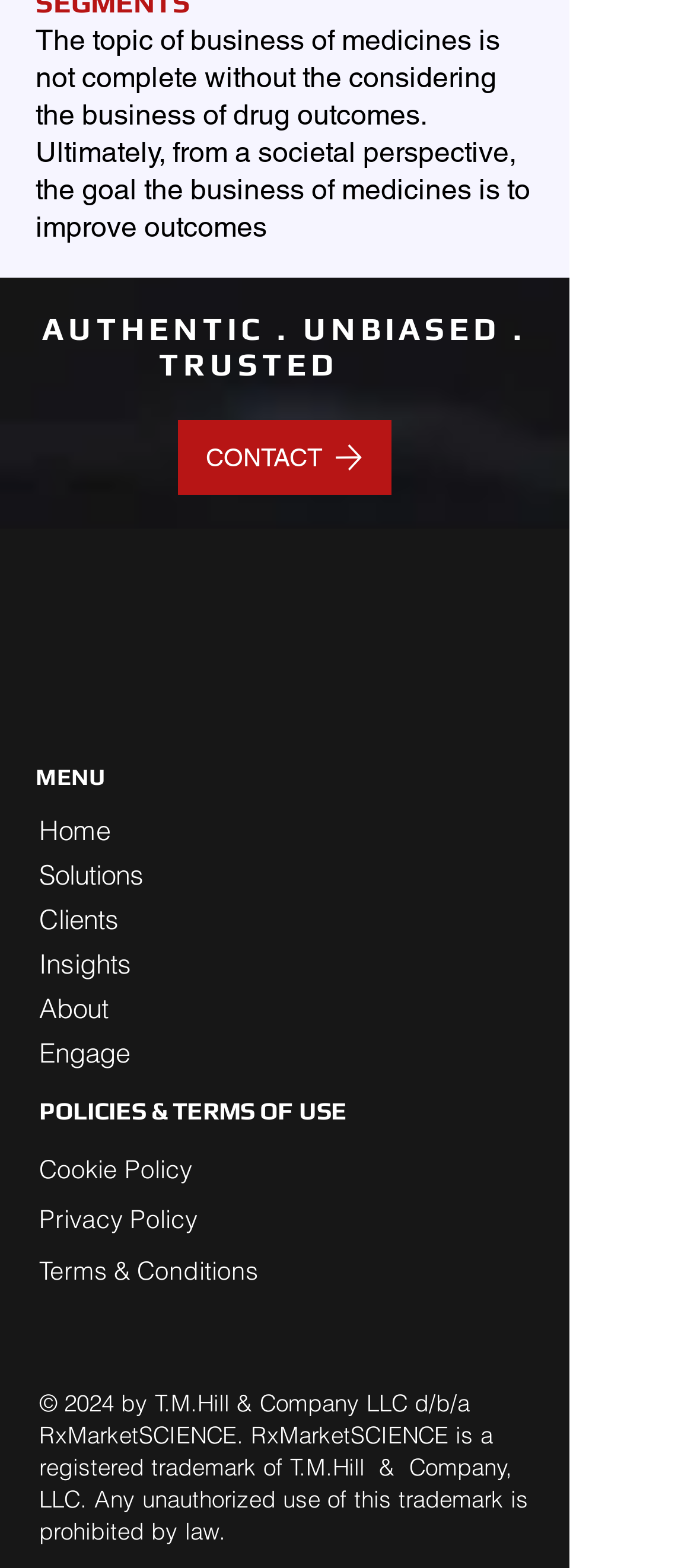What is the name of the company mentioned?
Use the image to give a comprehensive and detailed response to the question.

The name of the company mentioned is T.M.Hill & Company LLC, as stated in the StaticText element at the bottom of the page, which says '© 2024 by T.M.Hill & Company LLC d/b/a RxMarketSCIENCE.'